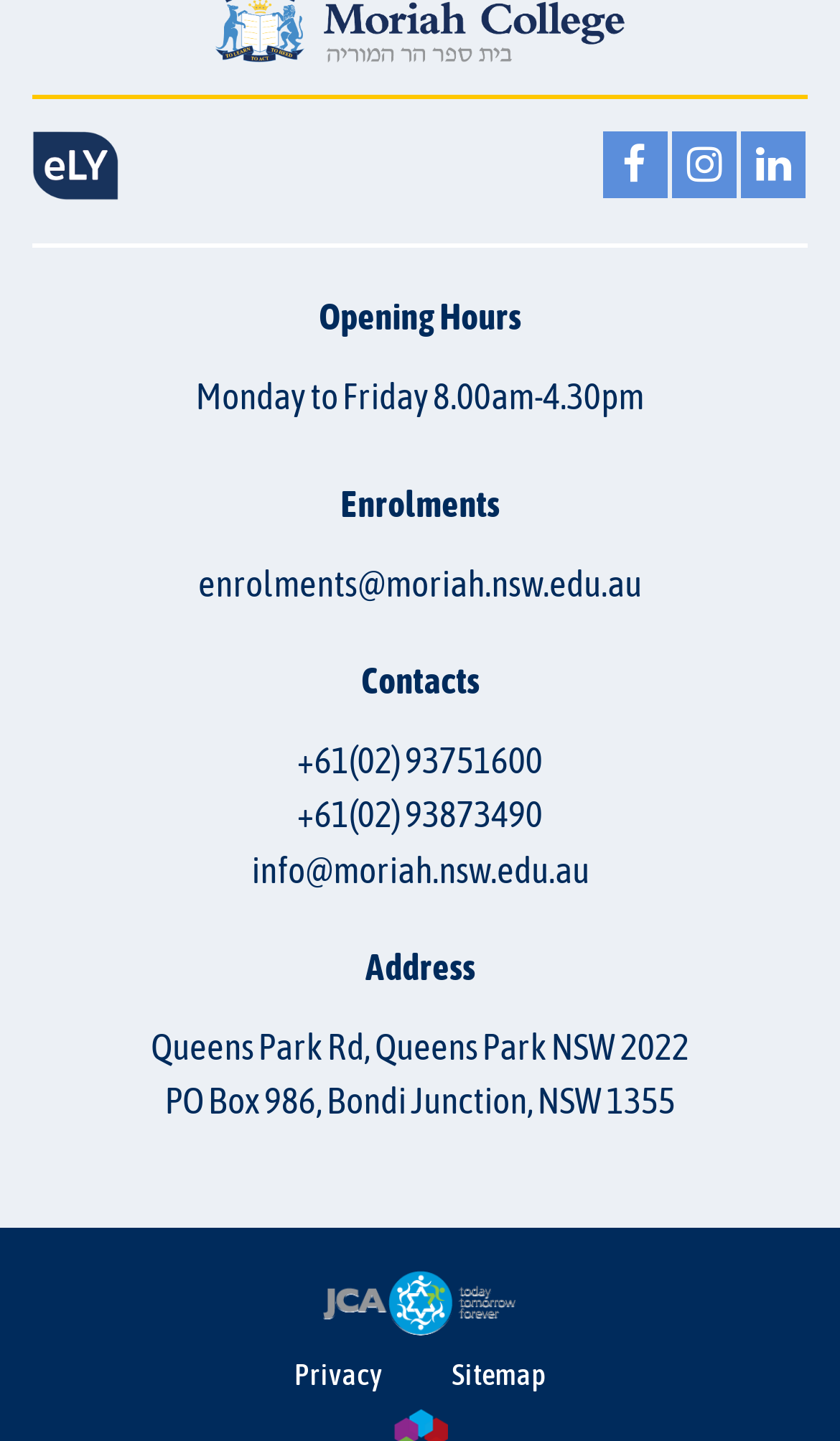Carefully observe the image and respond to the question with a detailed answer:
What is the school's email address for enrolments?

I found the email address by looking at the 'Enrolments' section, where it is listed as a link.